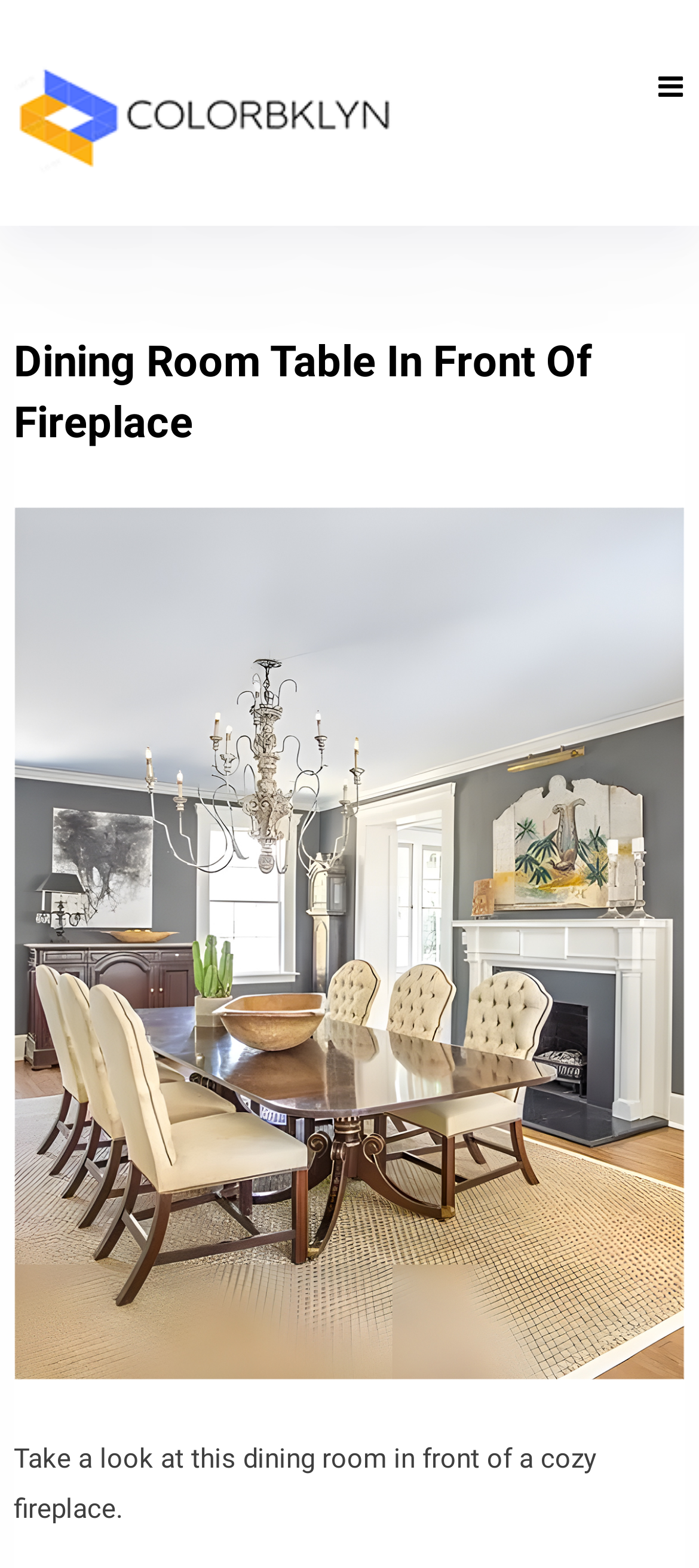Extract the primary header of the webpage and generate its text.

Dining Room Table In Front Of Fireplace